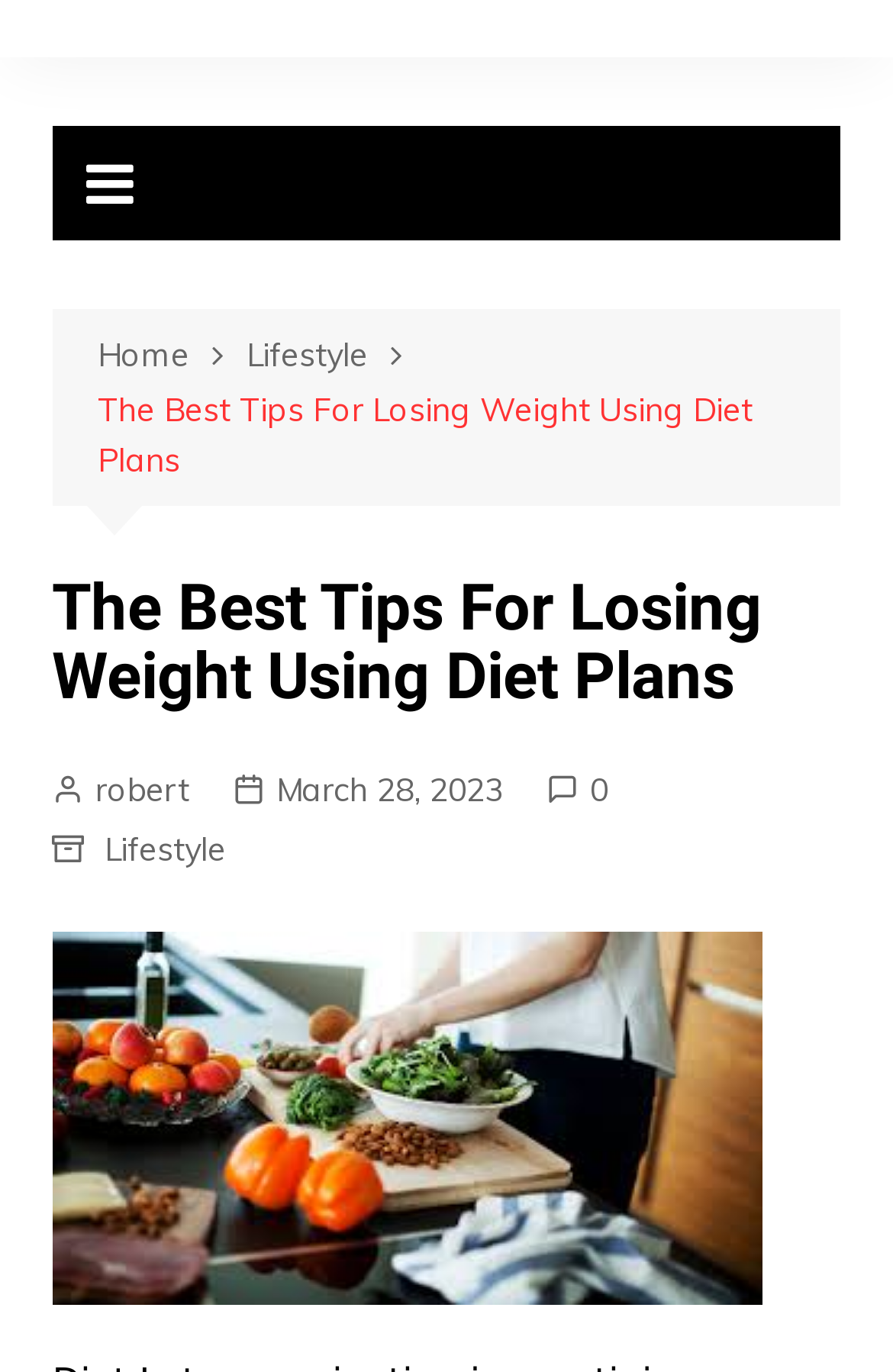Identify and provide the bounding box for the element described by: "March 28, 2023".

[0.261, 0.558, 0.564, 0.595]